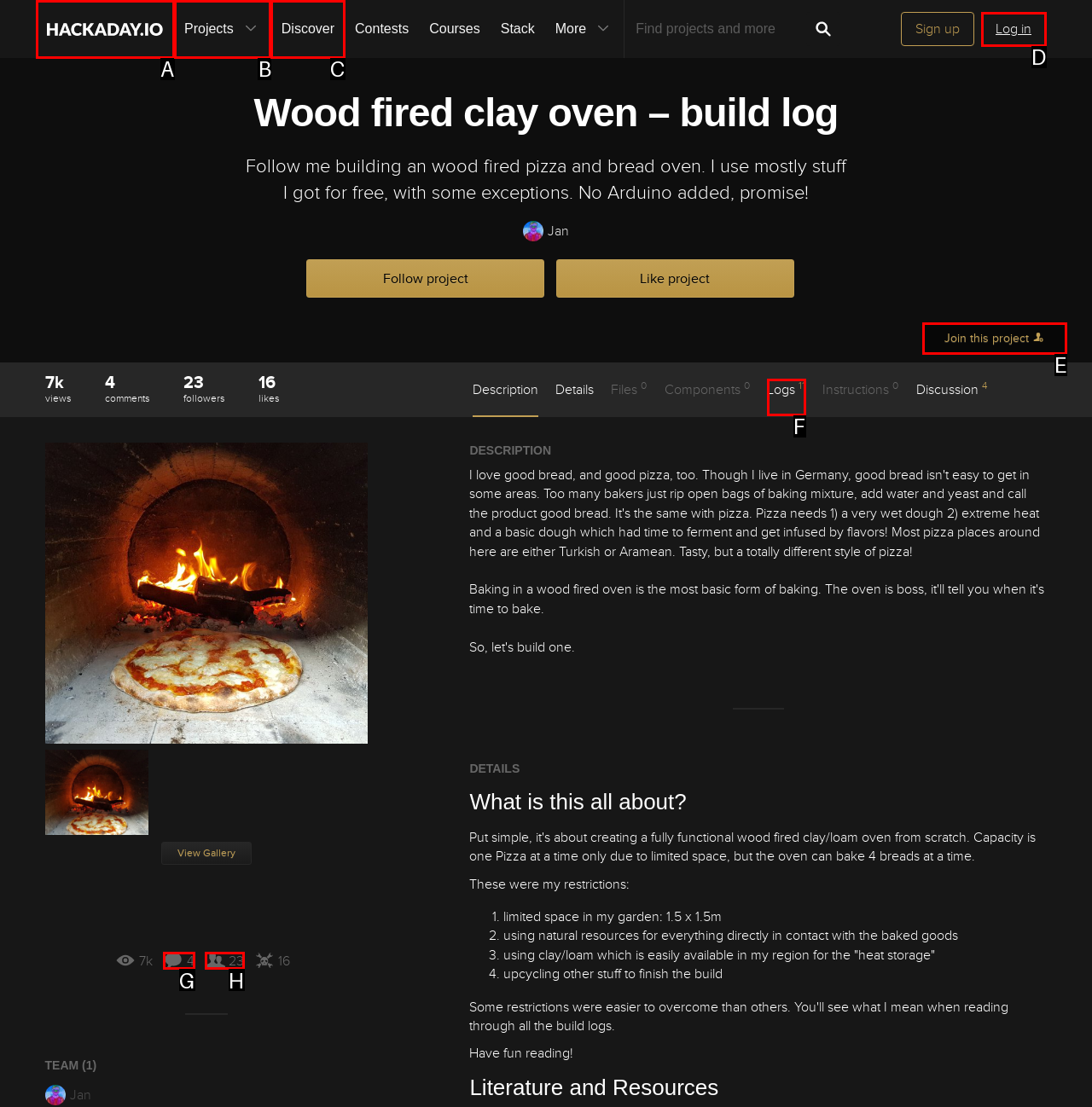Tell me the letter of the HTML element that best matches the description: Visit from the provided options.

None